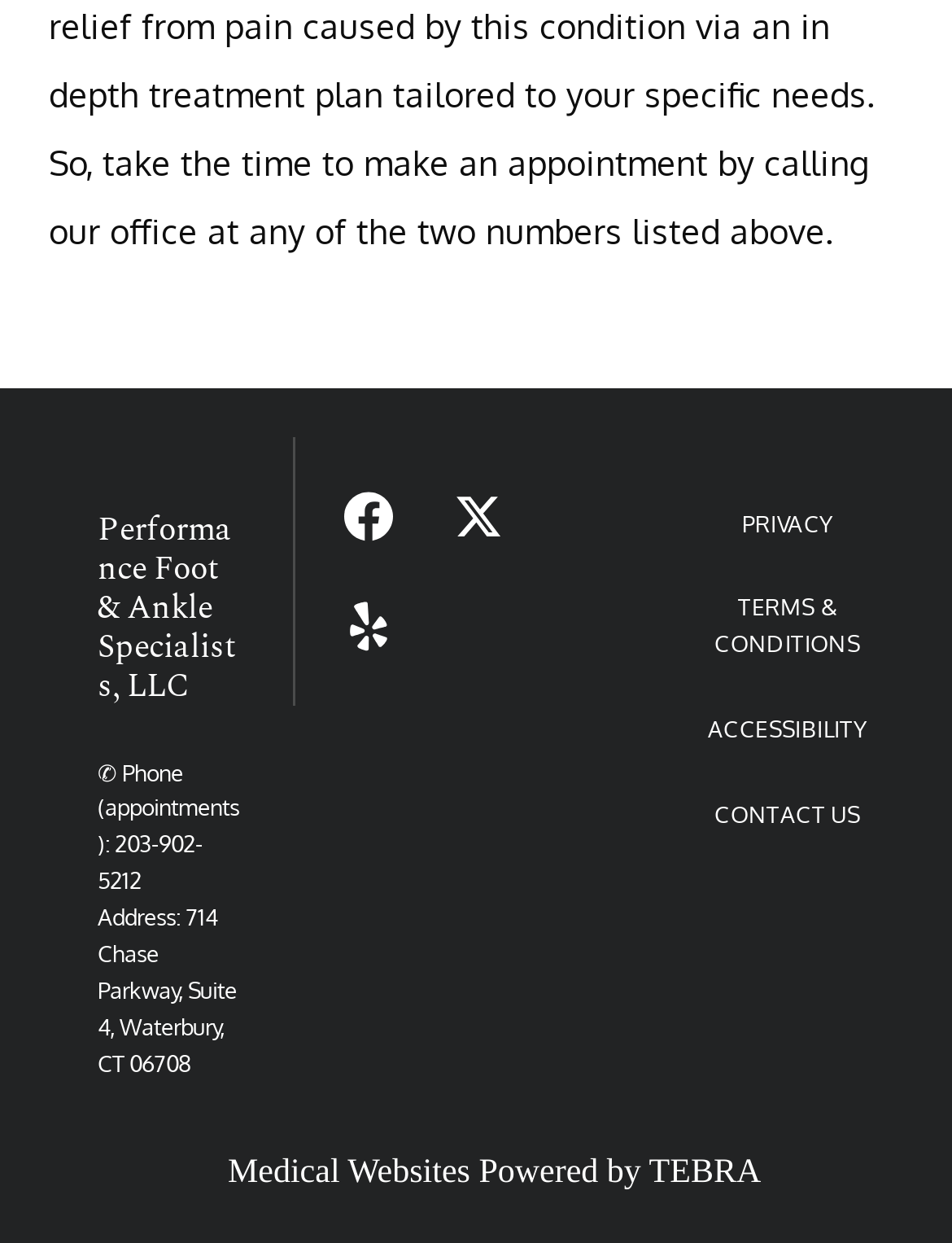Please identify the bounding box coordinates of the element's region that should be clicked to execute the following instruction: "Visit the Facebook page". The bounding box coordinates must be four float numbers between 0 and 1, i.e., [left, top, right, bottom].

[0.336, 0.37, 0.451, 0.459]